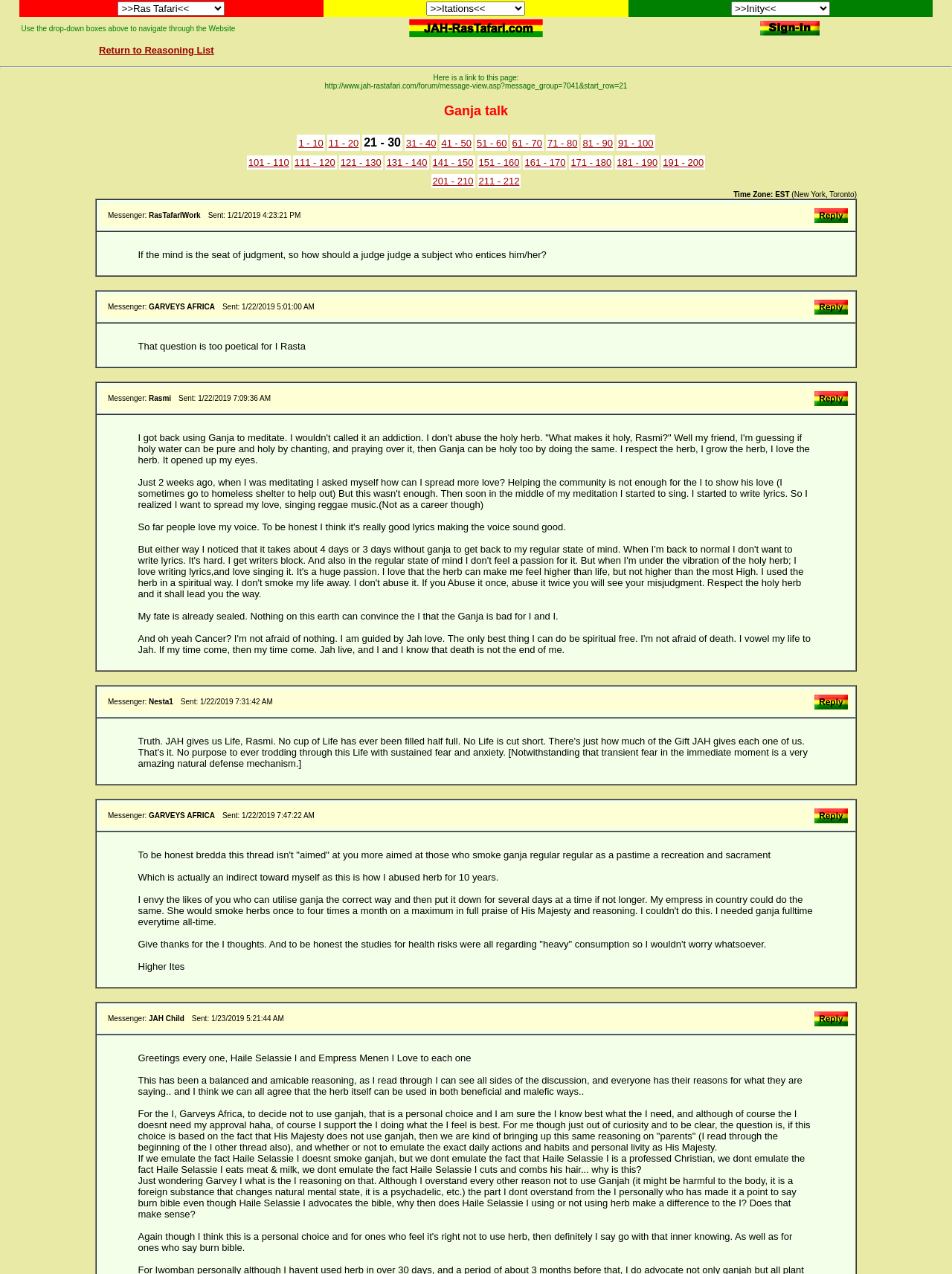Please identify the bounding box coordinates of the area that needs to be clicked to fulfill the following instruction: "Click on the link to return to the reasoning list."

[0.104, 0.035, 0.225, 0.043]